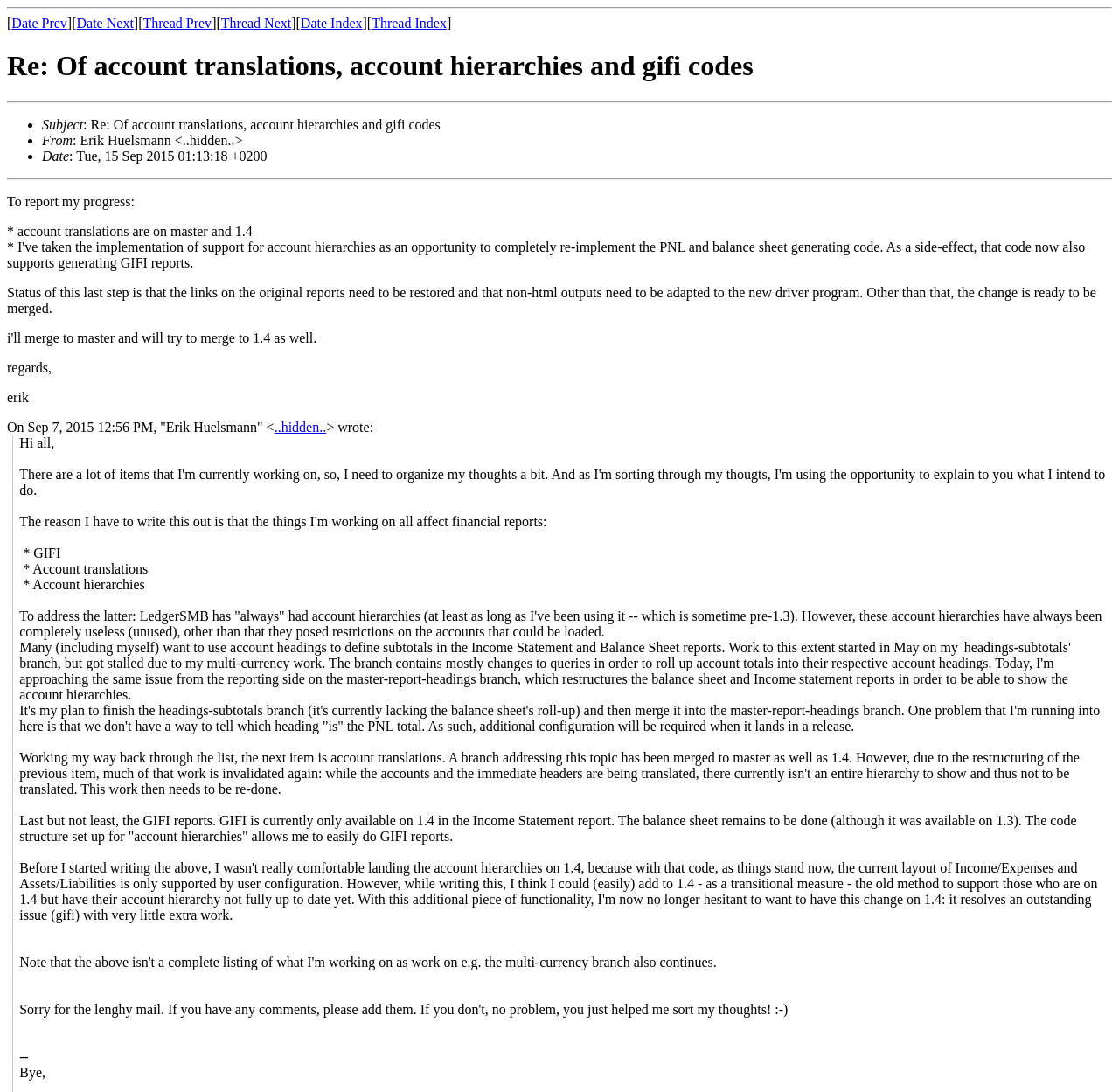Identify the bounding box for the element characterized by the following description: "Date Prev".

[0.01, 0.014, 0.06, 0.028]